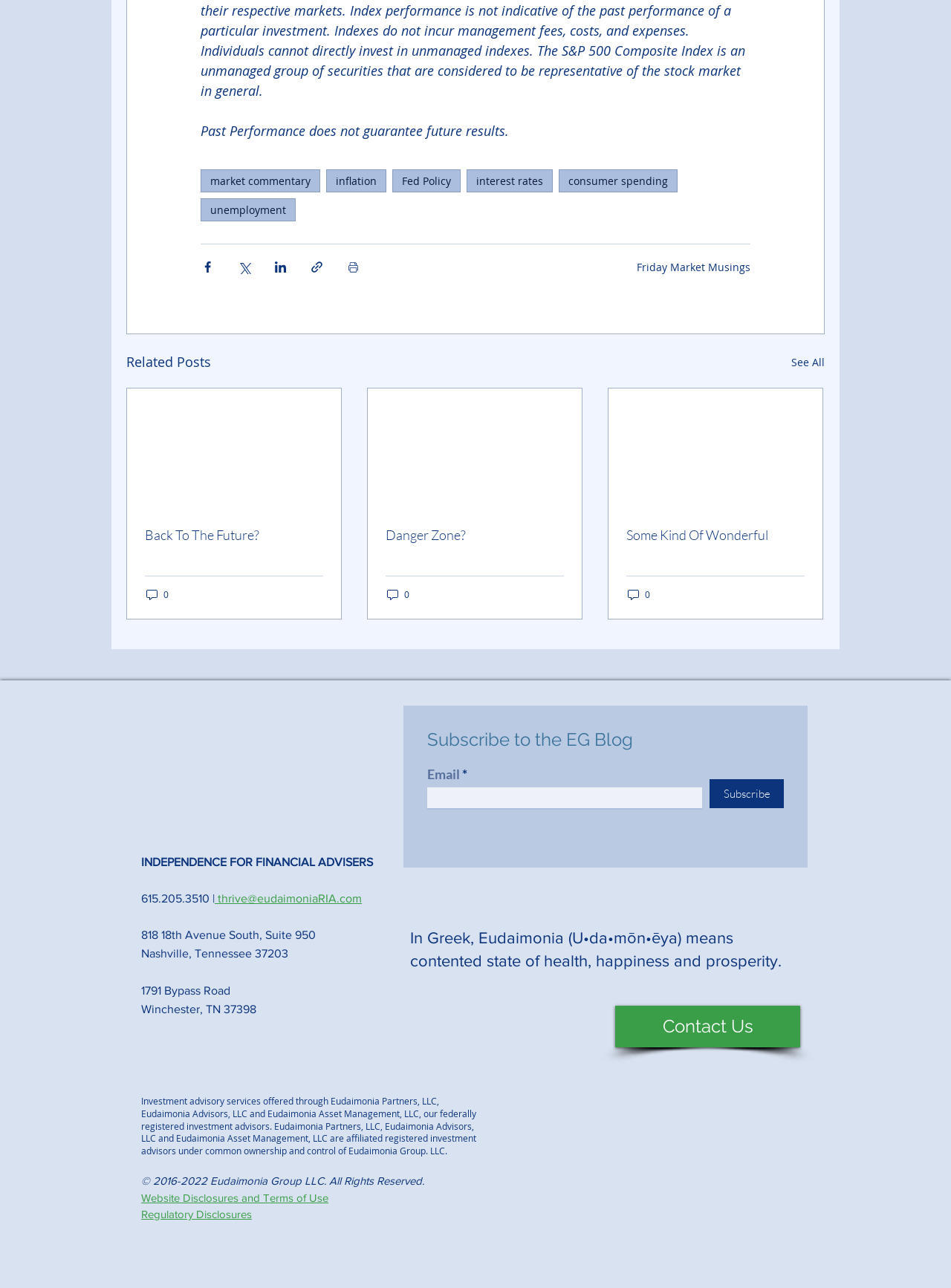Please locate the bounding box coordinates of the element that should be clicked to achieve the given instruction: "Click on the 'market commentary' link".

[0.211, 0.132, 0.337, 0.15]